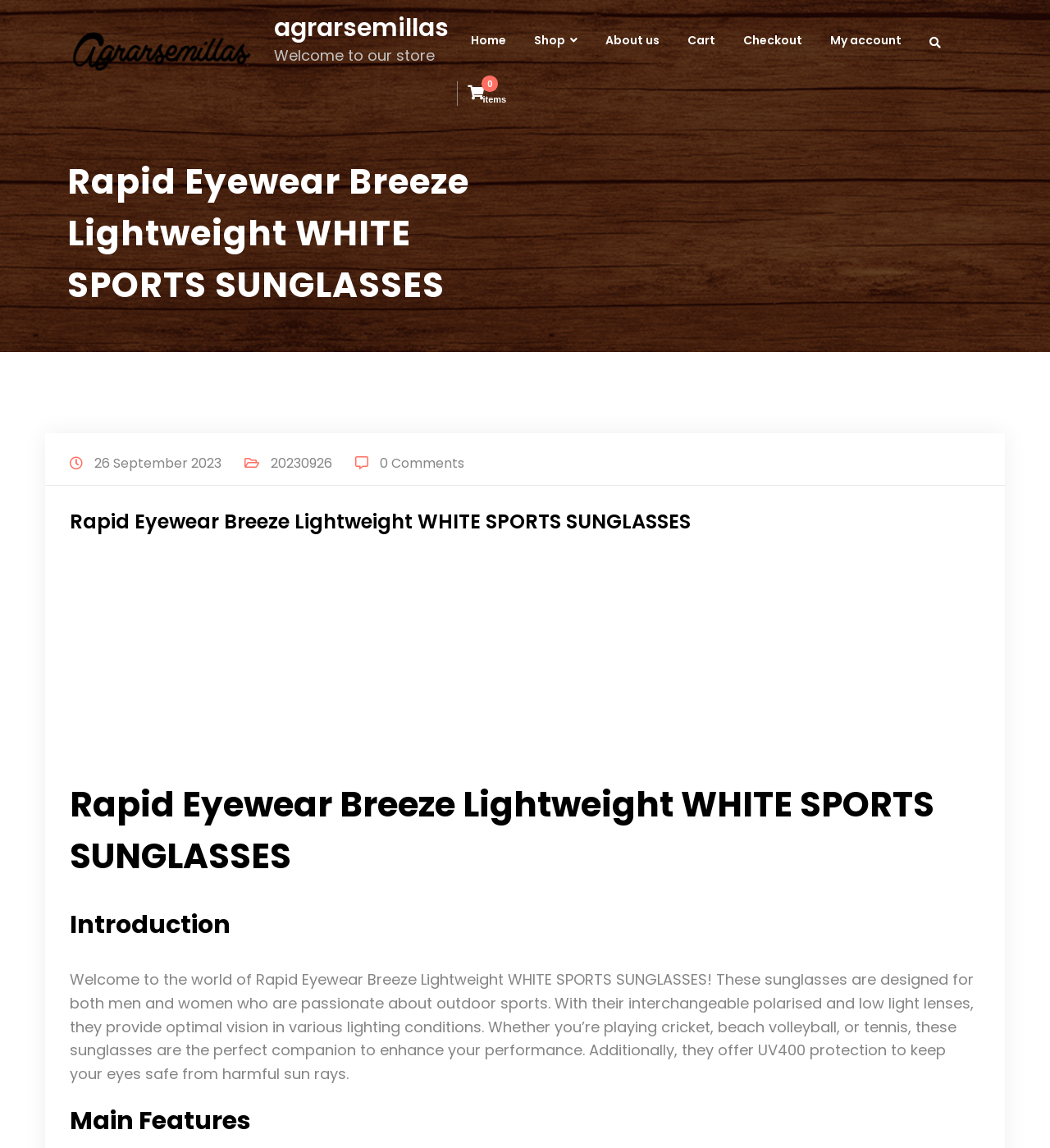What kind of lenses do these sunglasses have?
Look at the image and answer the question with a single word or phrase.

Interchangeable polarised and low light lenses